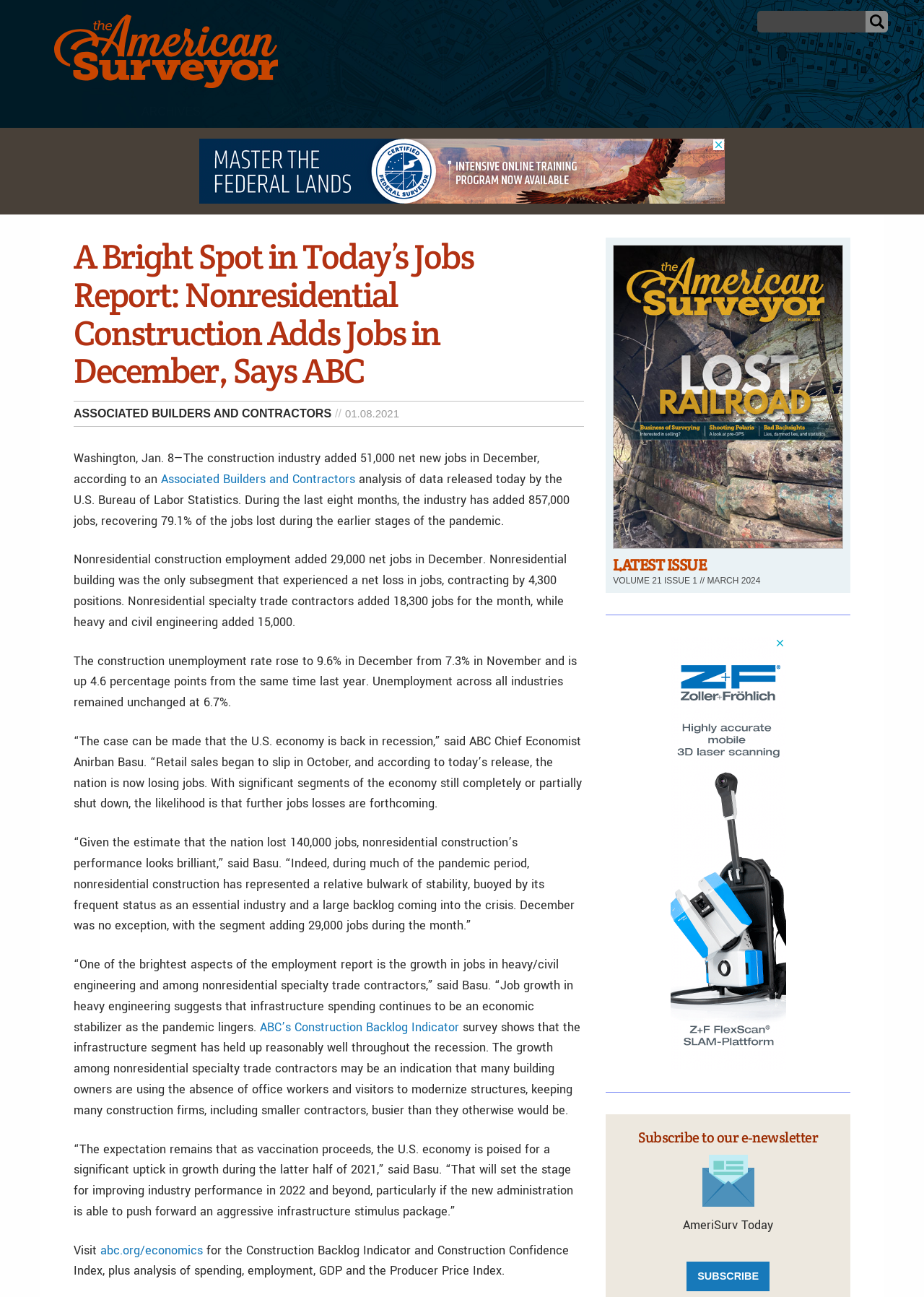Could you indicate the bounding box coordinates of the region to click in order to complete this instruction: "Click on the ARCHIVES menu item".

[0.109, 0.076, 0.261, 0.099]